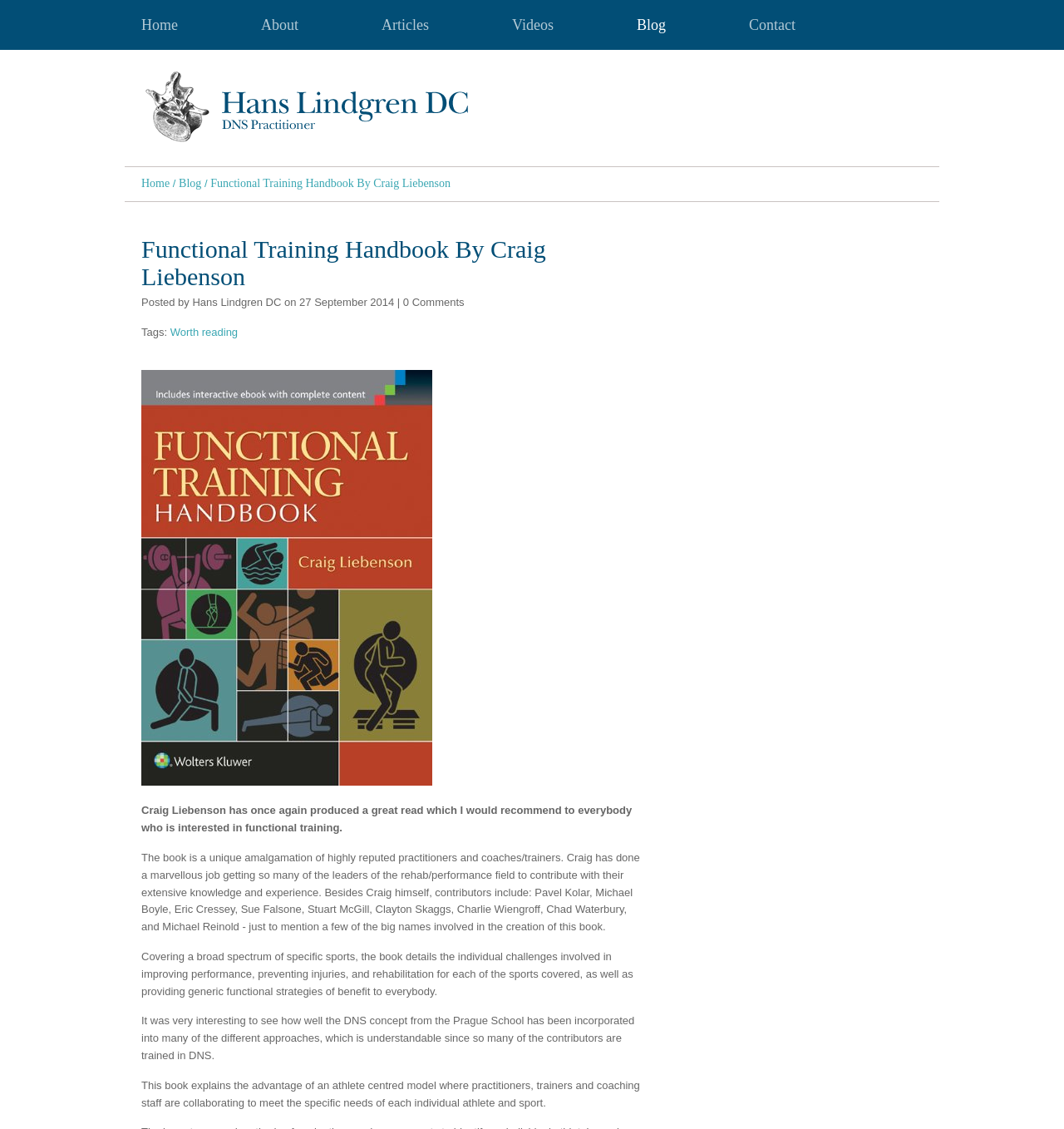Carefully examine the image and provide an in-depth answer to the question: What is the topic of the book?

I determined the answer by reading the text content of the webpage, which mentions functional training and its application to various sports and rehabilitation.